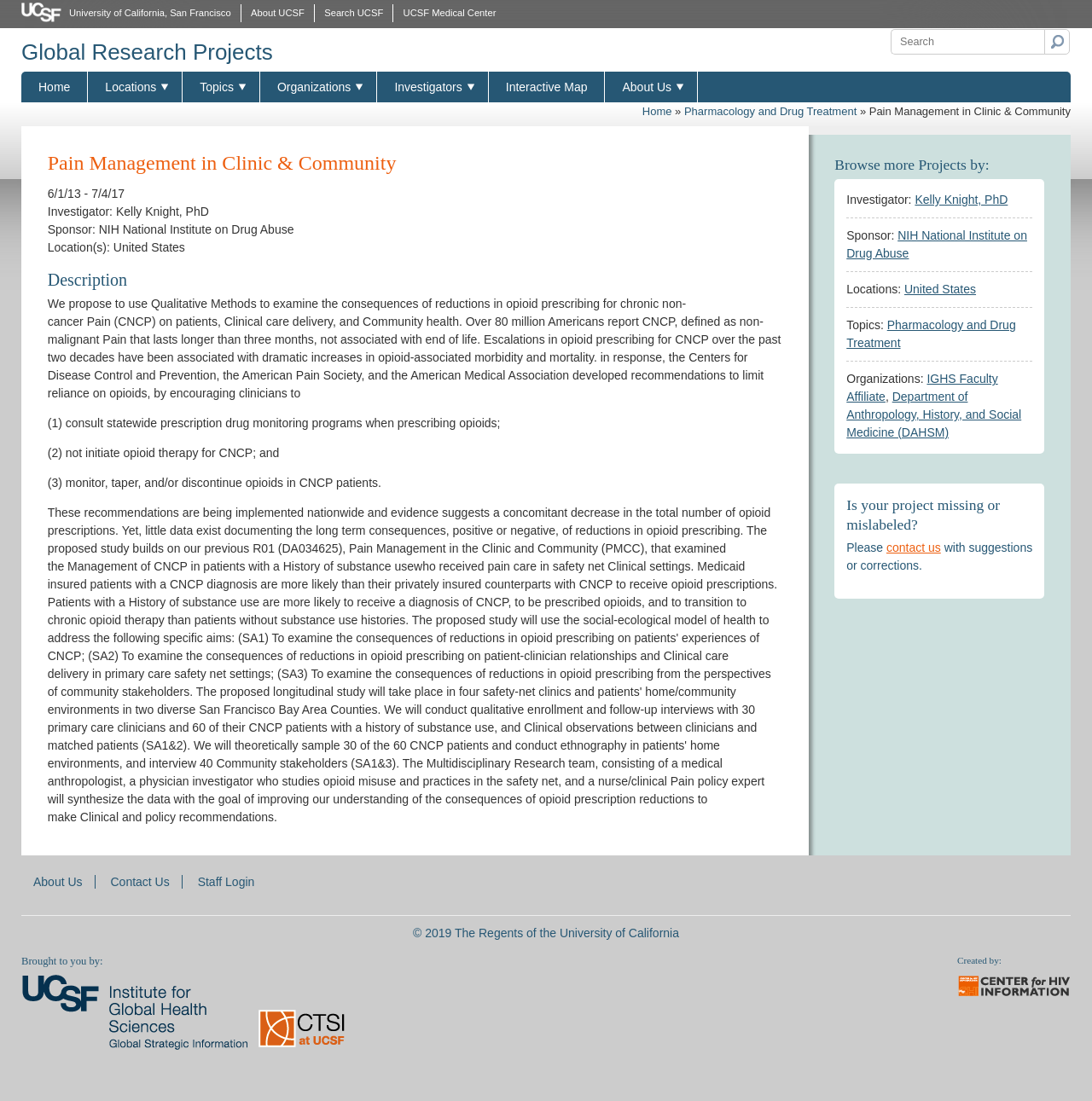Find the bounding box coordinates for the area you need to click to carry out the instruction: "Read more about the dangers of open-water swimming". The coordinates should be four float numbers between 0 and 1, indicated as [left, top, right, bottom].

None